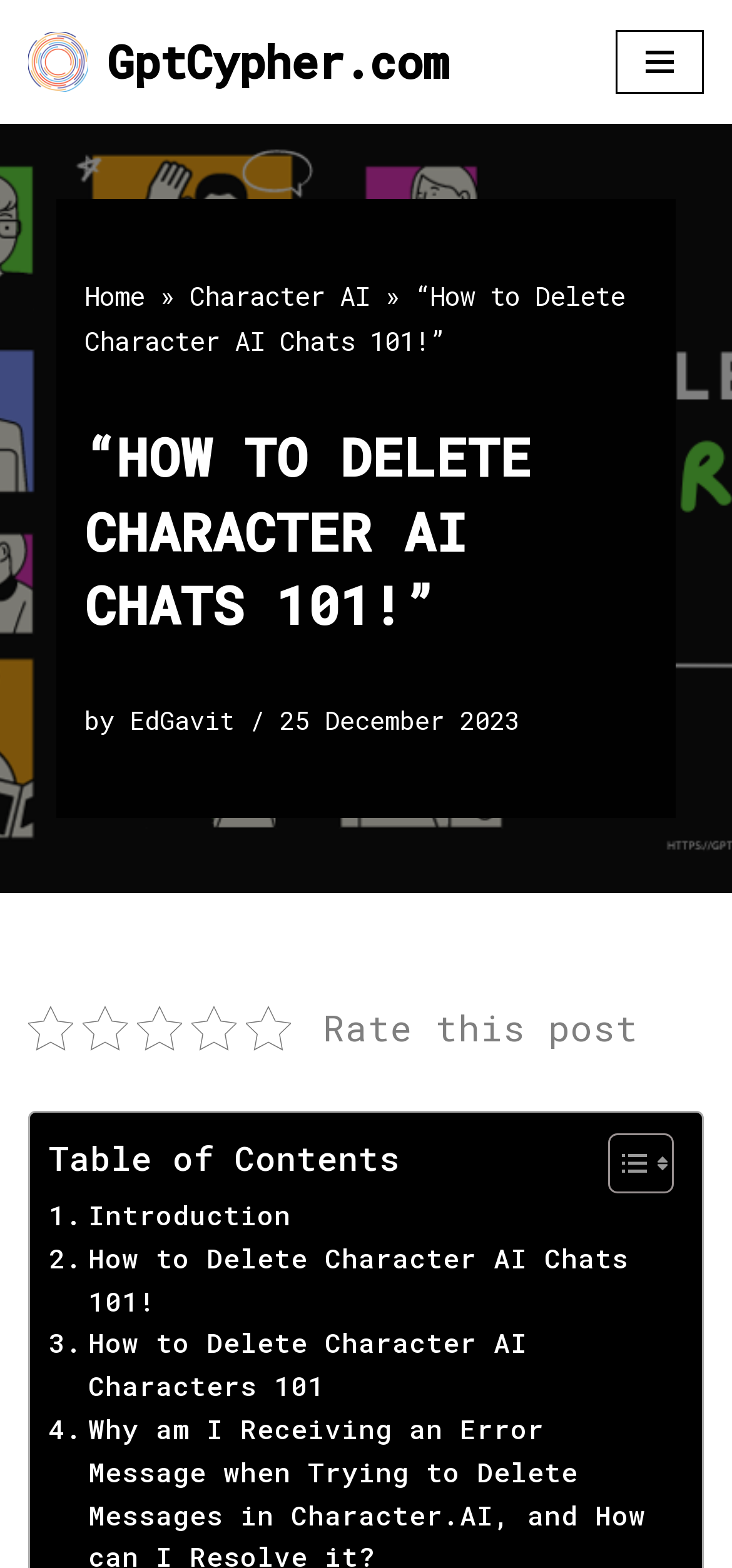What is the author of this article?
Please respond to the question with a detailed and informative answer.

The author of this article can be found by looking at the text next to the 'by' keyword, which is 'EdGavit'.